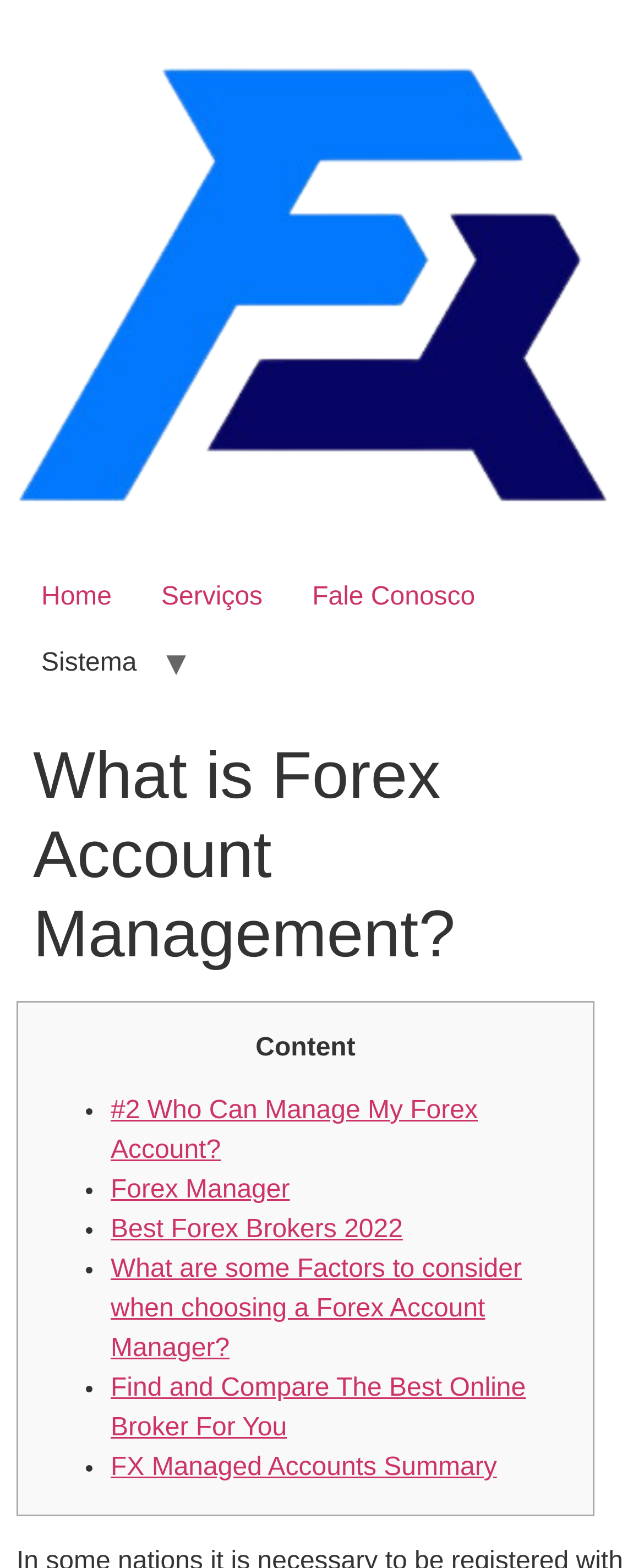How many links are there in the main navigation menu?
Could you give a comprehensive explanation in response to this question?

The main navigation menu has three links: 'Home', 'Serviços', and 'Fale Conosco', which are located horizontally next to each other.